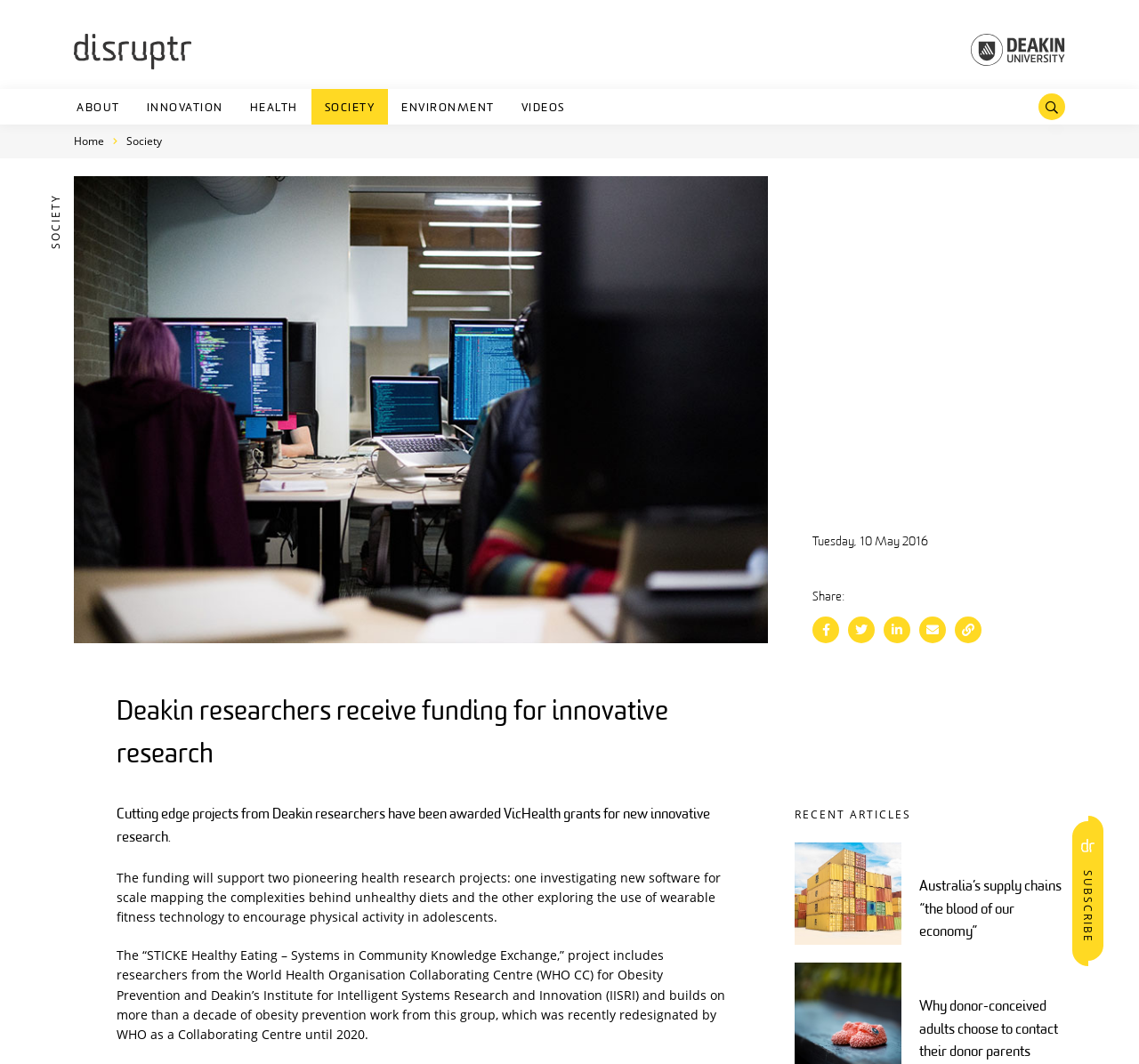Bounding box coordinates are to be given in the format (top-left x, top-left y, bottom-right x, bottom-right y). All values must be floating point numbers between 0 and 1. Provide the bounding box coordinate for the UI element described as: Innovation

[0.126, 0.097, 0.198, 0.107]